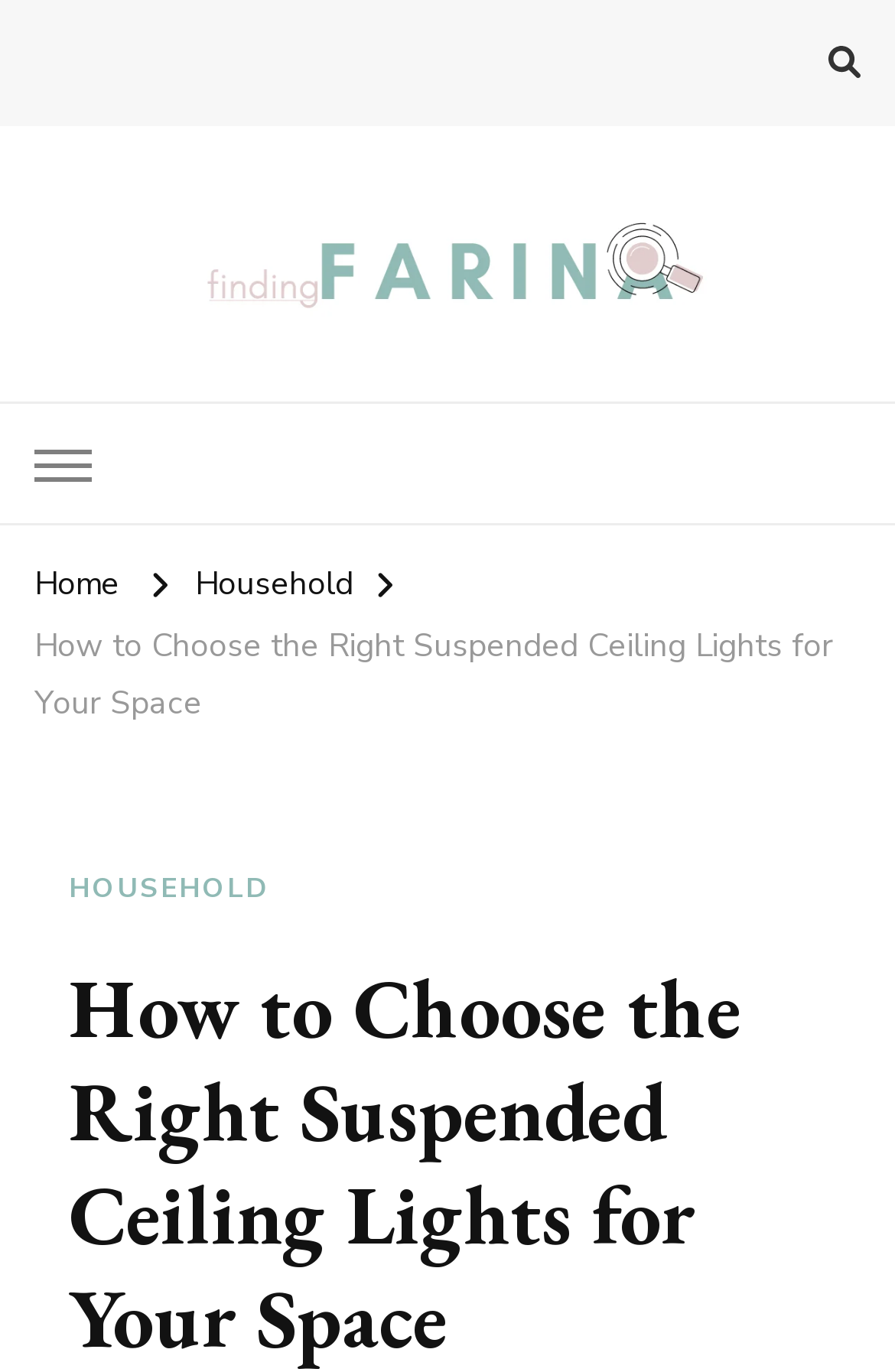Generate a thorough description of the webpage.

The webpage is about choosing the right suspended ceiling lights for a specific space. At the top right corner, there is a button. On the top left, there is a link to "Finding Farina" accompanied by an image with the same name. Below the image, there is a static text that reads "Taking Care of Finances, Health & Home". 

To the right of the static text, there is another button. Below these elements, there are three links: "Home", "Household", and "How to Choose the Right Suspended Ceiling Lights for Your Space". The last link is a header that spans almost the entire width of the page. Within this header, there is a link to "HOUSEHOLD" on the left and a heading that repeats the title "How to Choose the Right Suspended Ceiling Lights for Your Space" on the right.